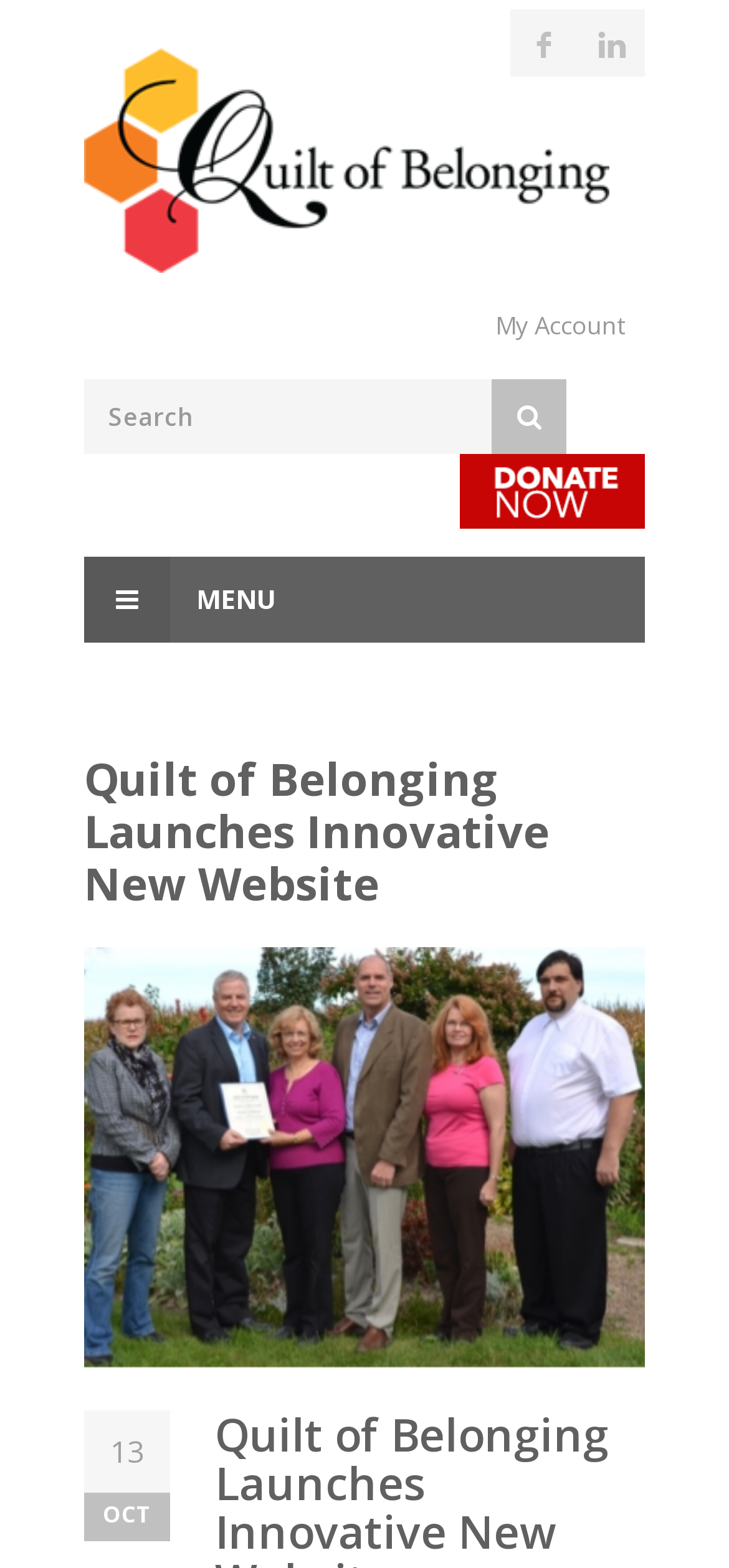Please determine the primary heading and provide its text.

Quilt of Belonging Launches Innovative New Website